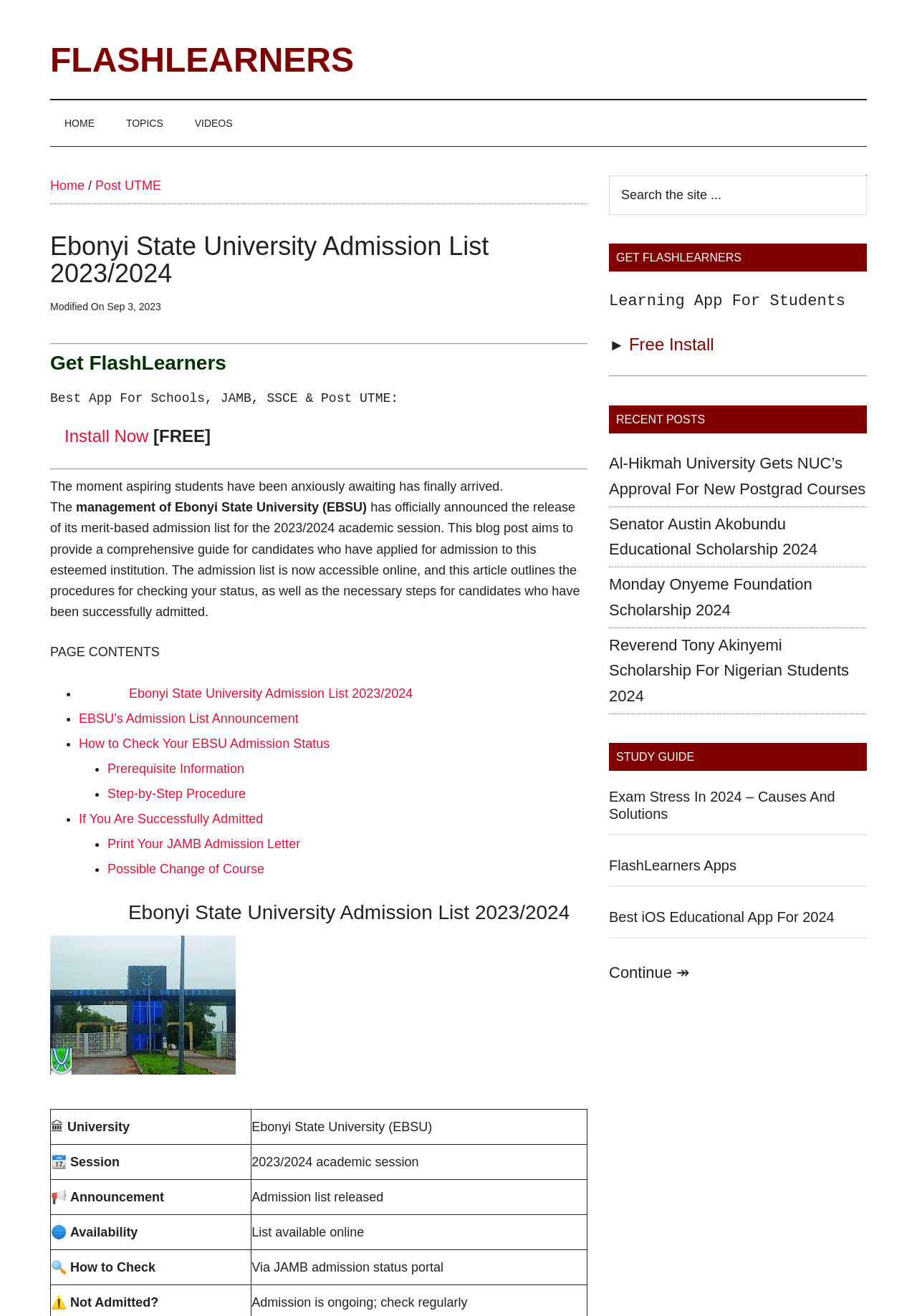Answer the following inquiry with a single word or phrase:
What is the name of the learning app for students?

FlashLearners